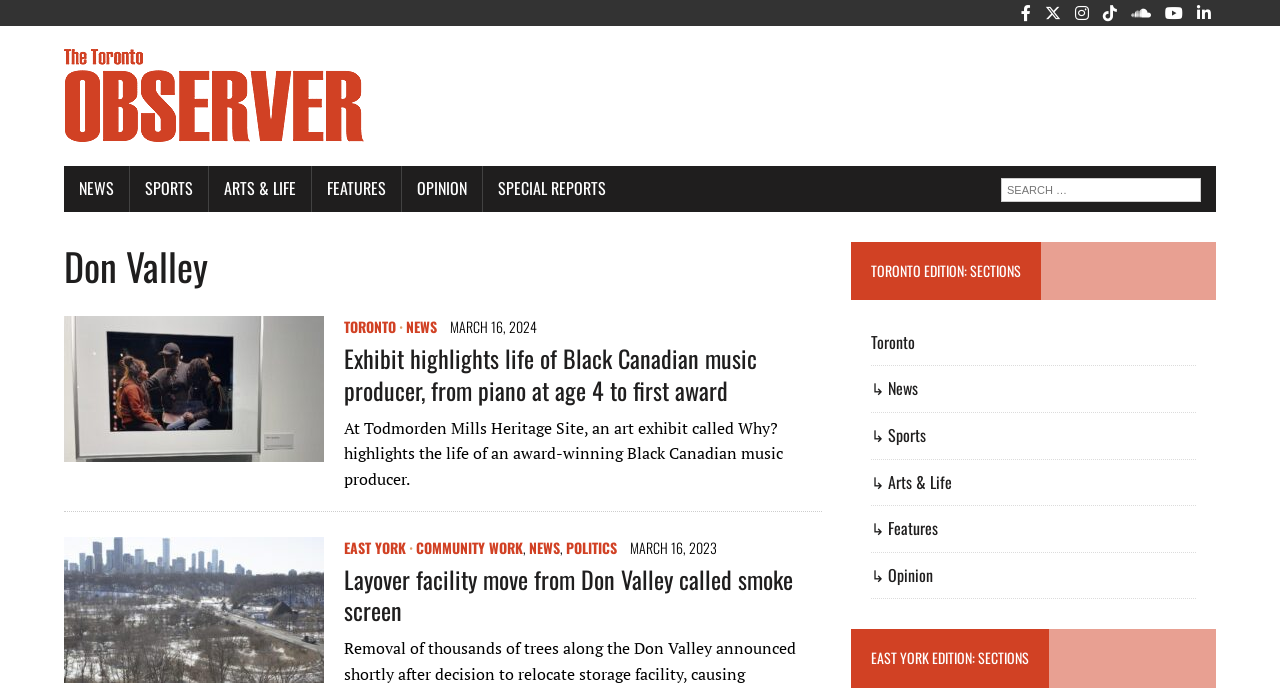Give a one-word or one-phrase response to the question: 
How many sections are present in the TORONTO EDITION?

6